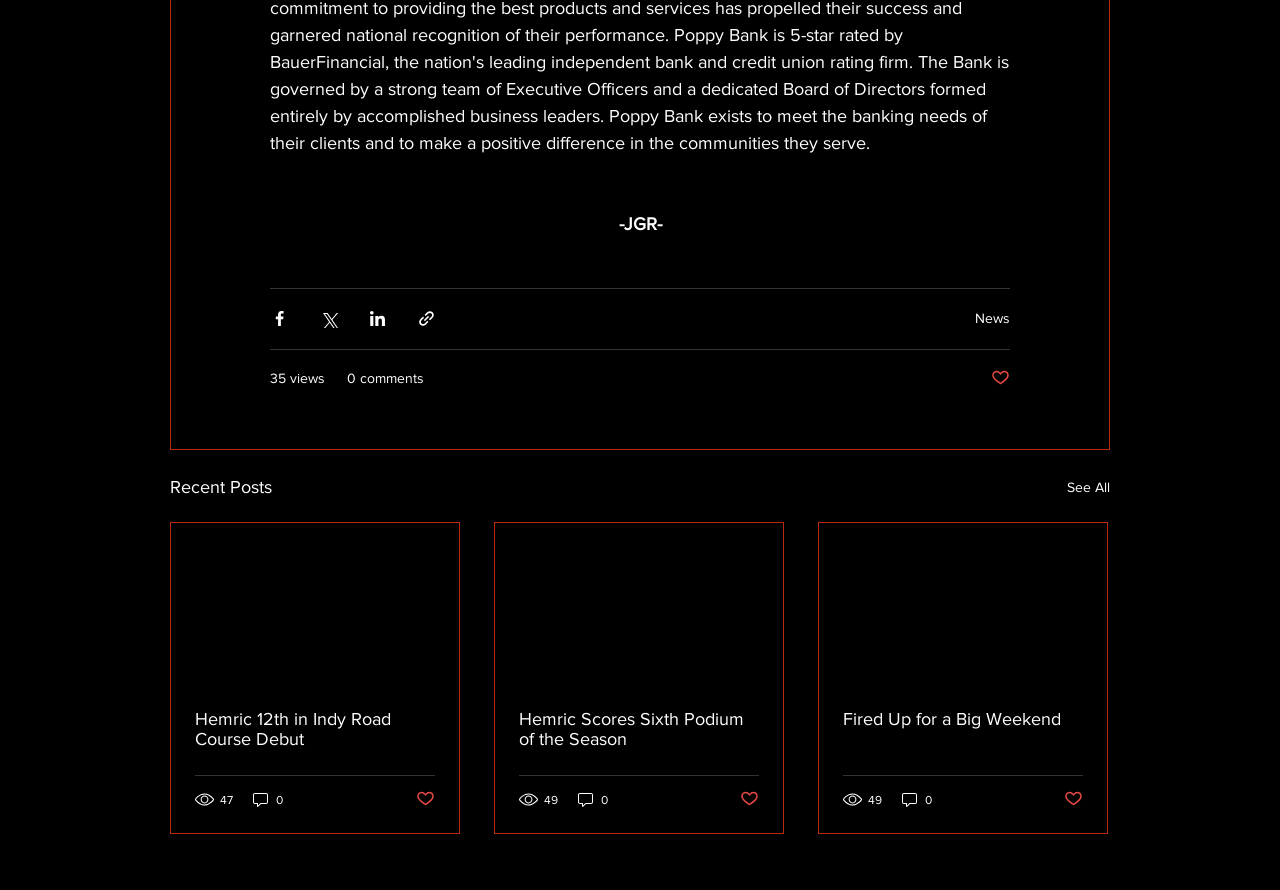Identify the bounding box coordinates for the UI element that matches this description: "See All".

[0.834, 0.531, 0.867, 0.564]